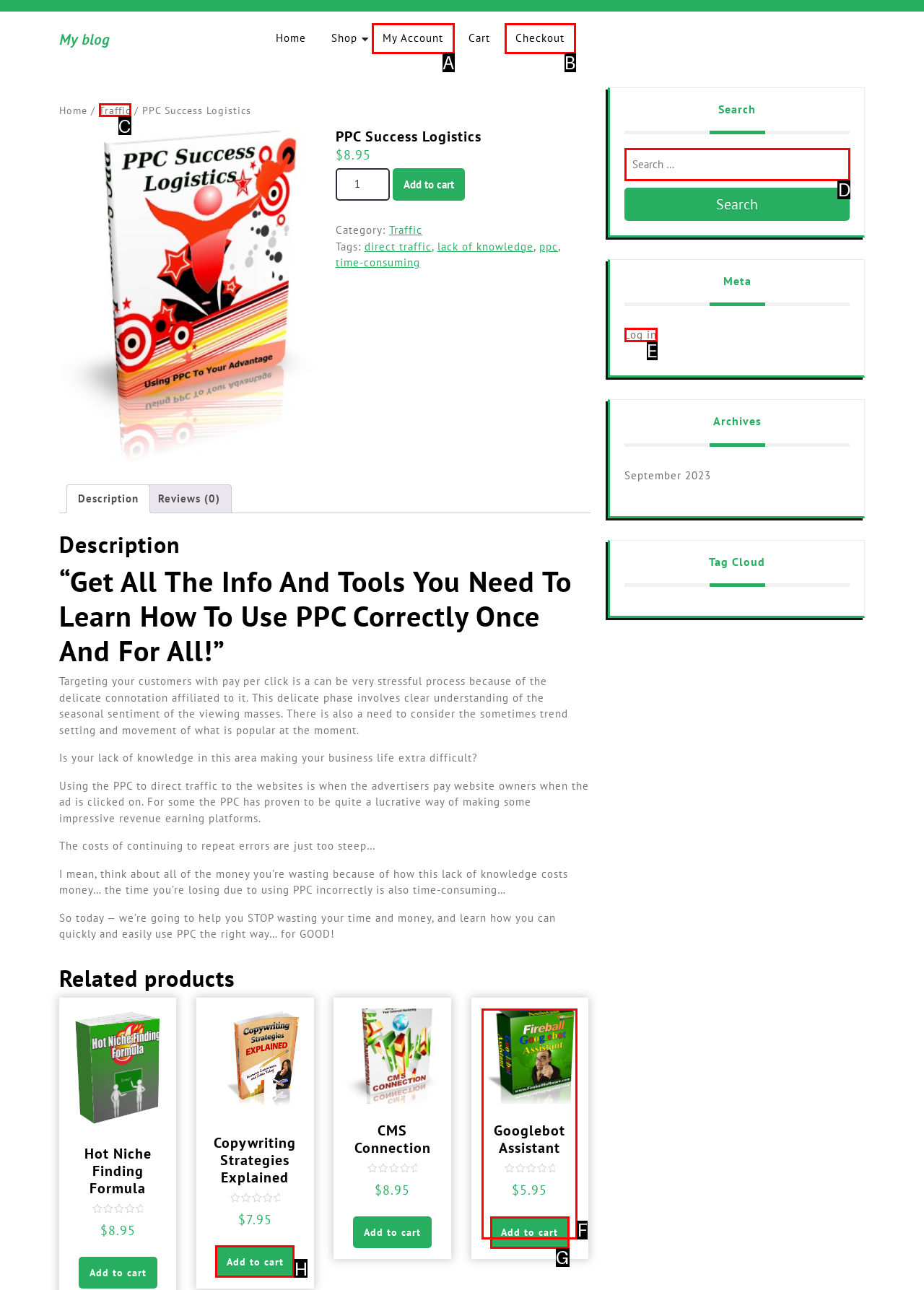Indicate the UI element to click to perform the task: Search for something. Reply with the letter corresponding to the chosen element.

D